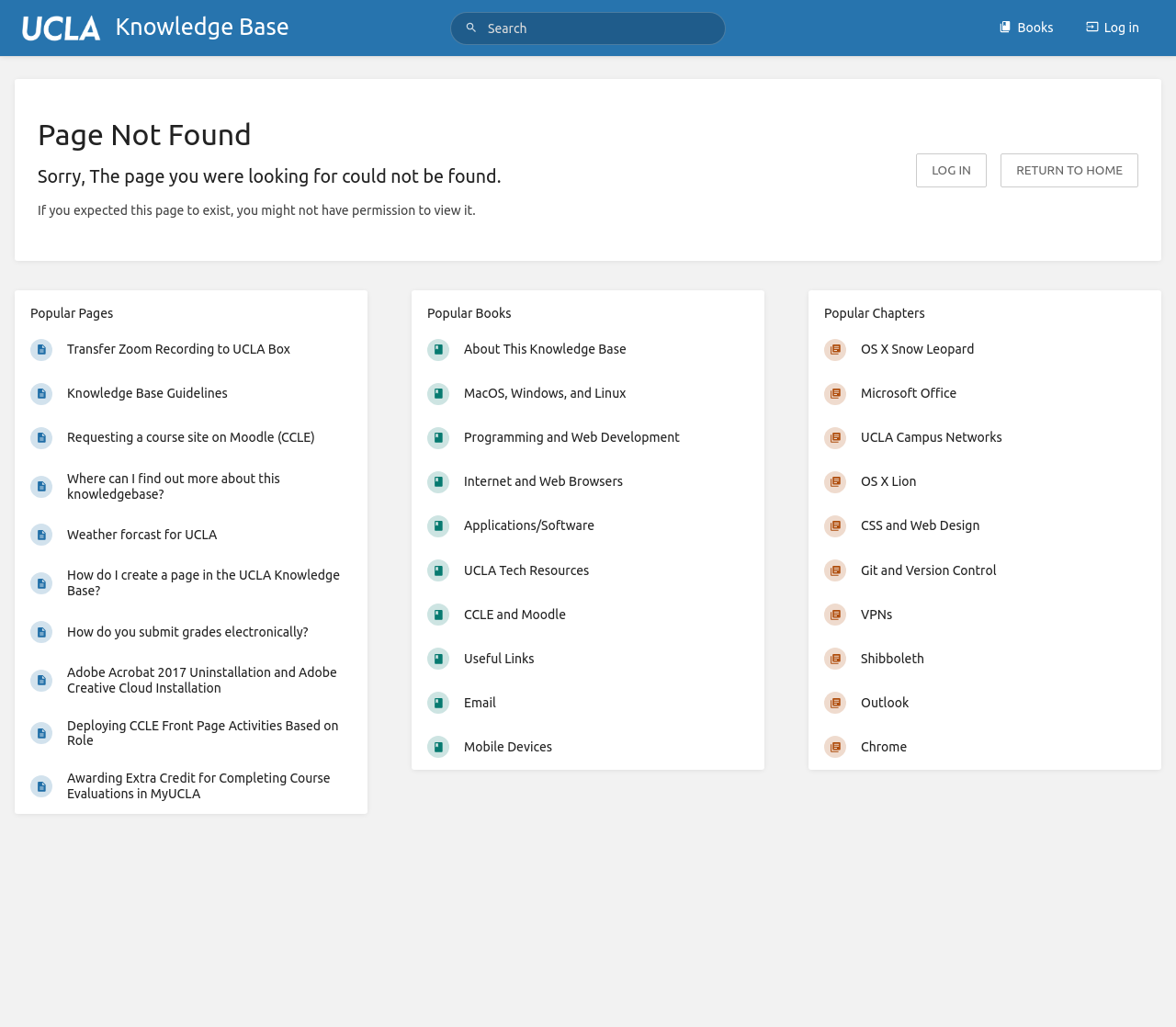Give a short answer using one word or phrase for the question:
What is the main purpose of this webpage?

Knowledge Base